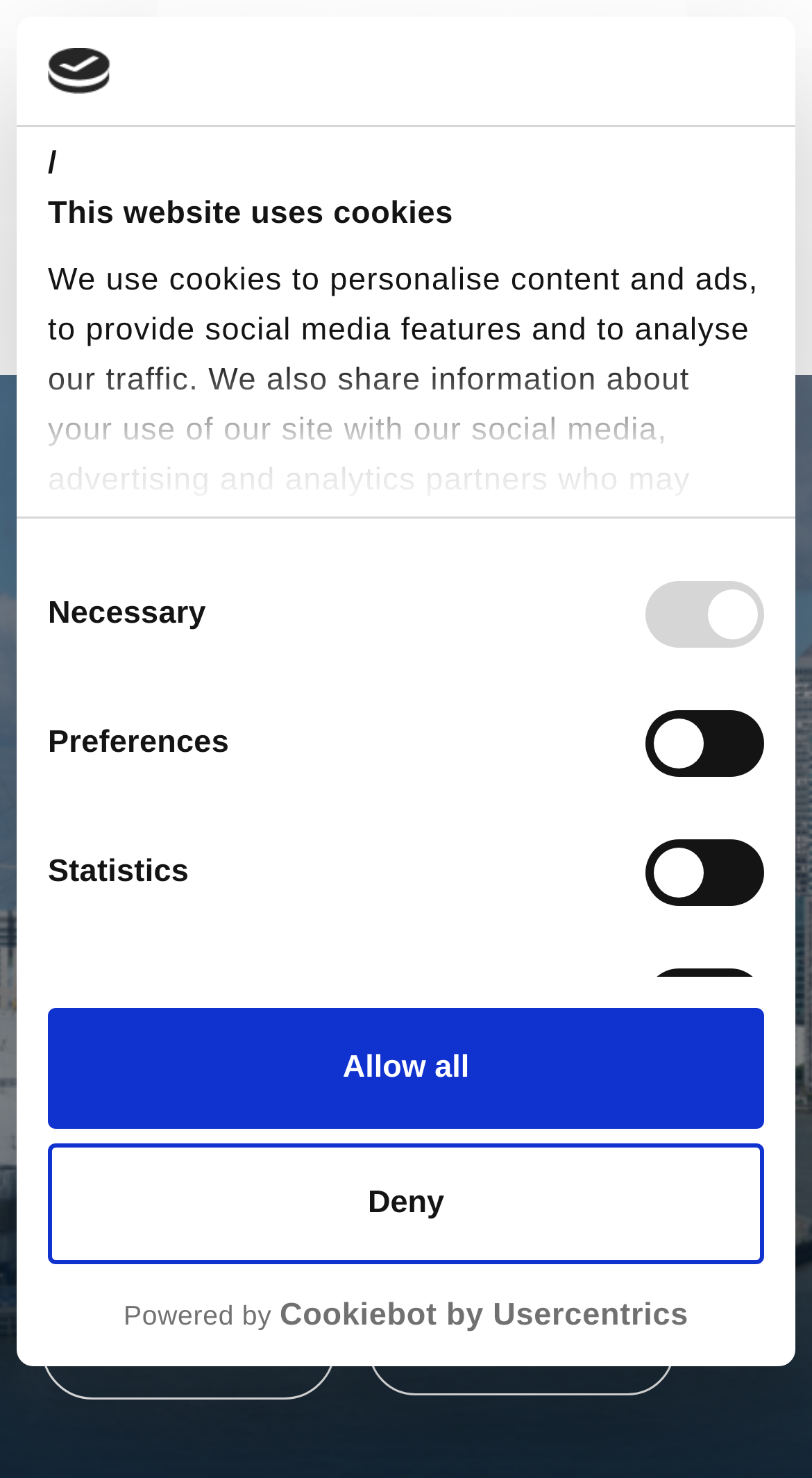How many links are there in the 'Consent' tabpanel?
Please provide a single word or phrase in response based on the screenshot.

2